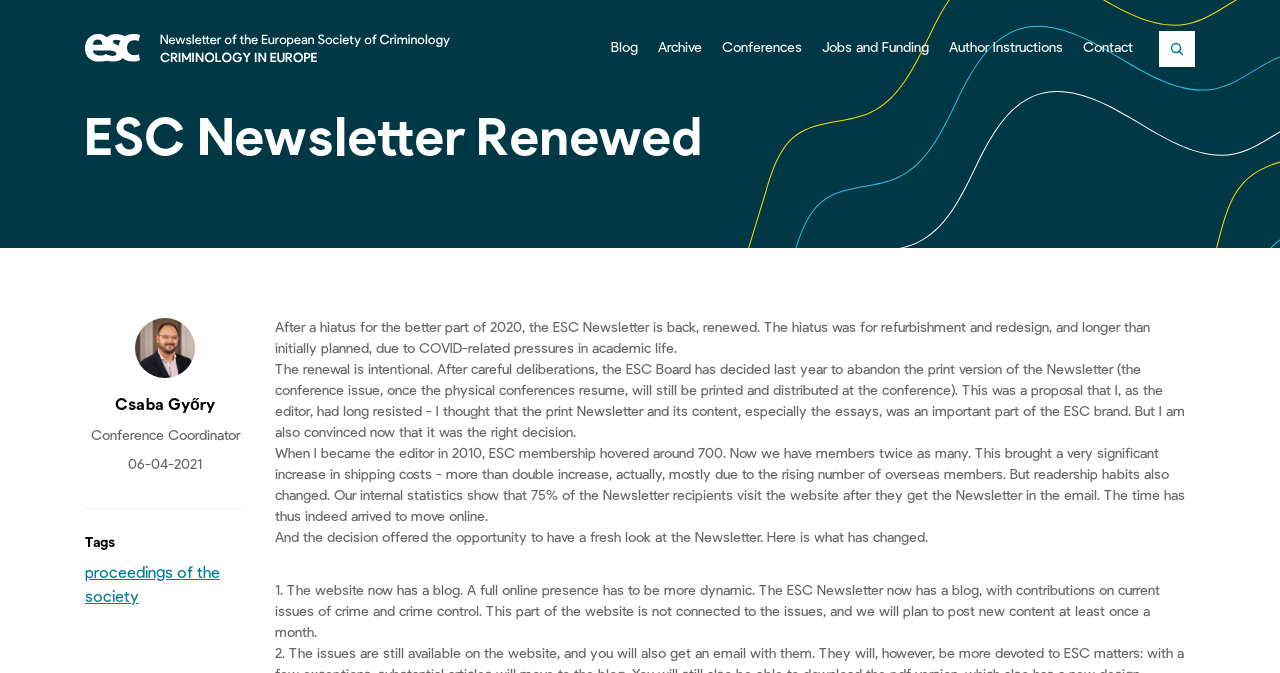What is the name of the newsletter?
Using the visual information, respond with a single word or phrase.

ESC Newsletter